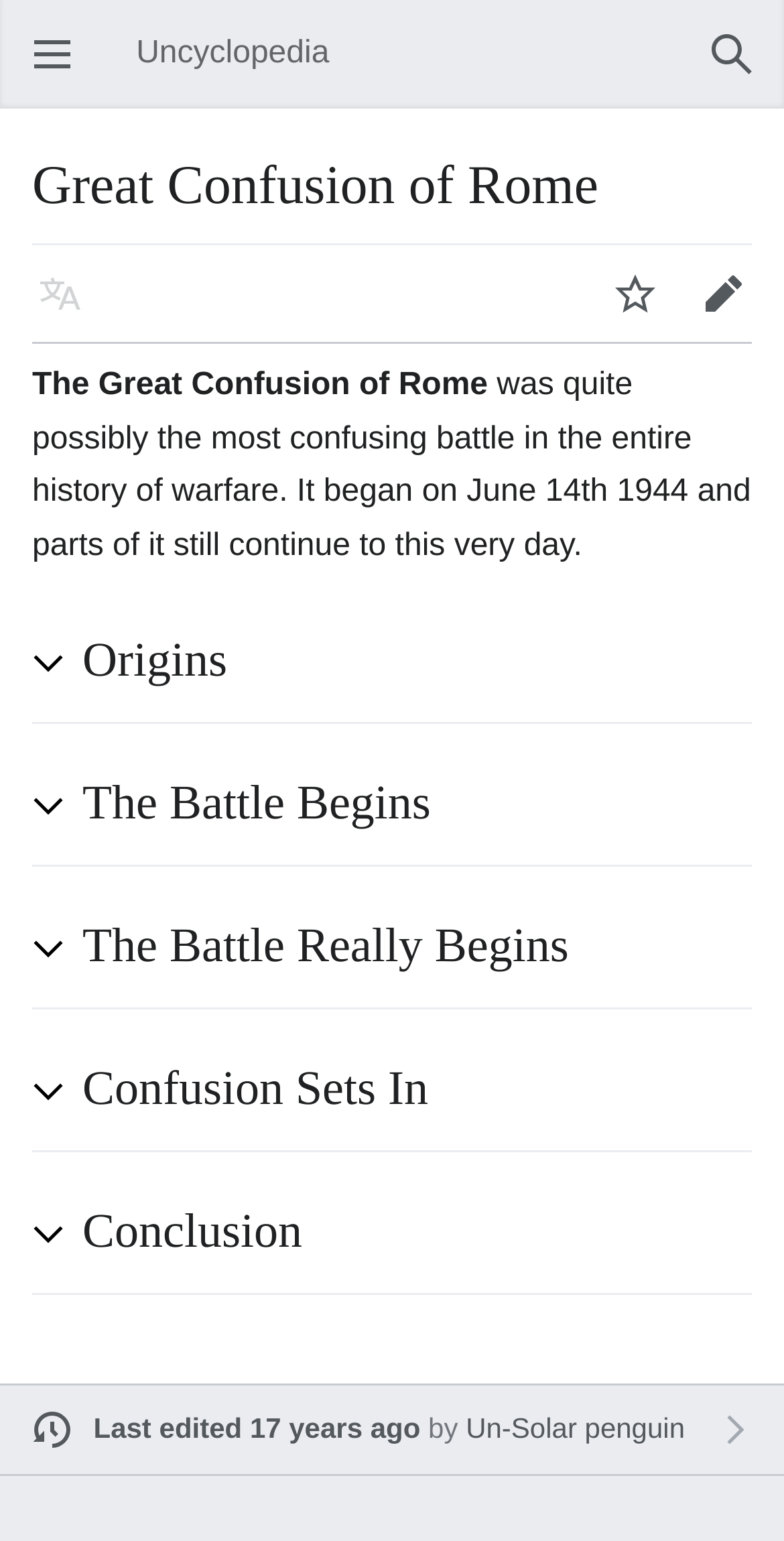Find the bounding box coordinates for the area that should be clicked to accomplish the instruction: "Read about Origins".

[0.105, 0.408, 0.877, 0.453]